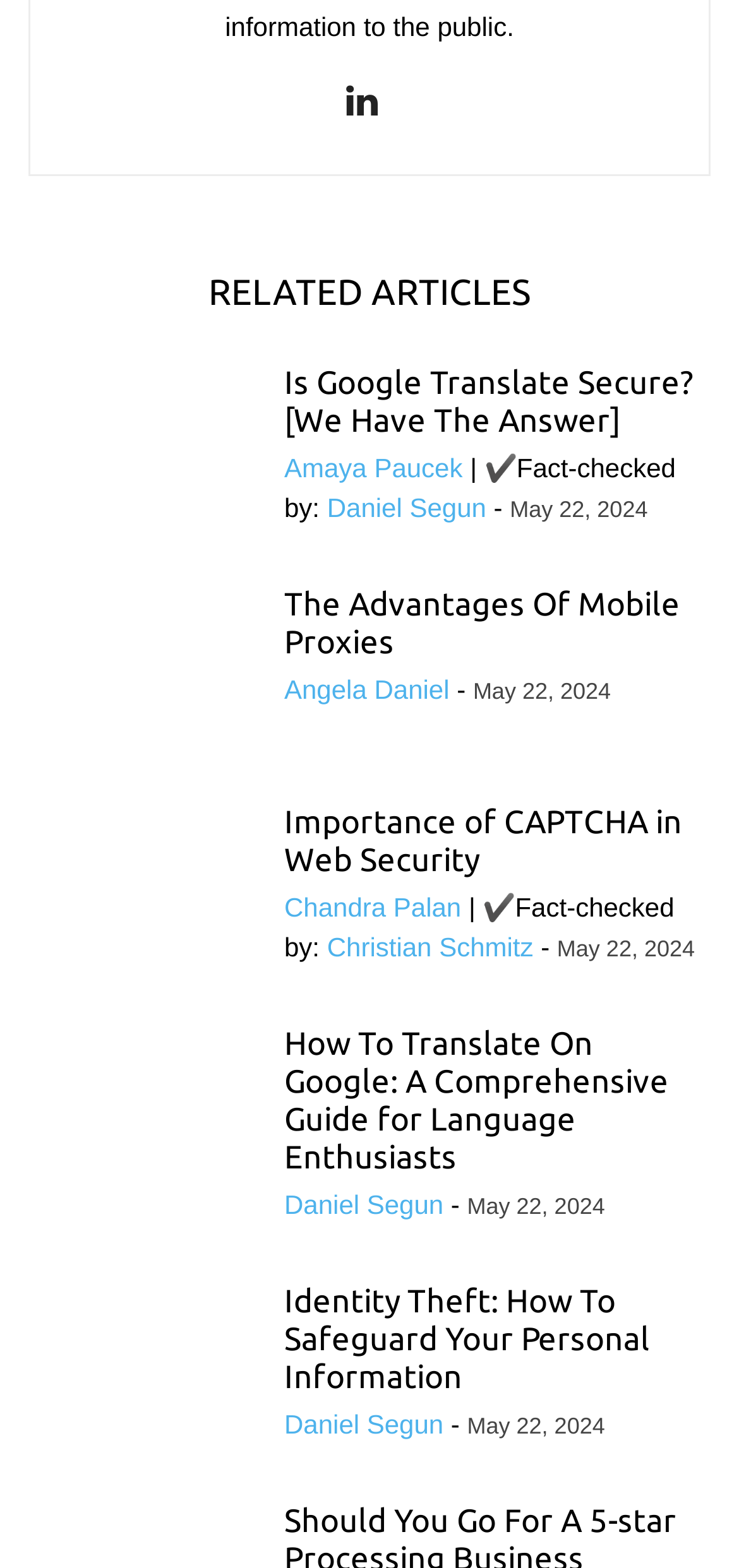What is the topic of the first article?
Look at the screenshot and provide an in-depth answer.

The first article's heading is 'Is Google Translate Secure? [We Have The Answer]' and the link text is 'is google translate secure', which suggests that the topic of the first article is about the security of Google Translate.